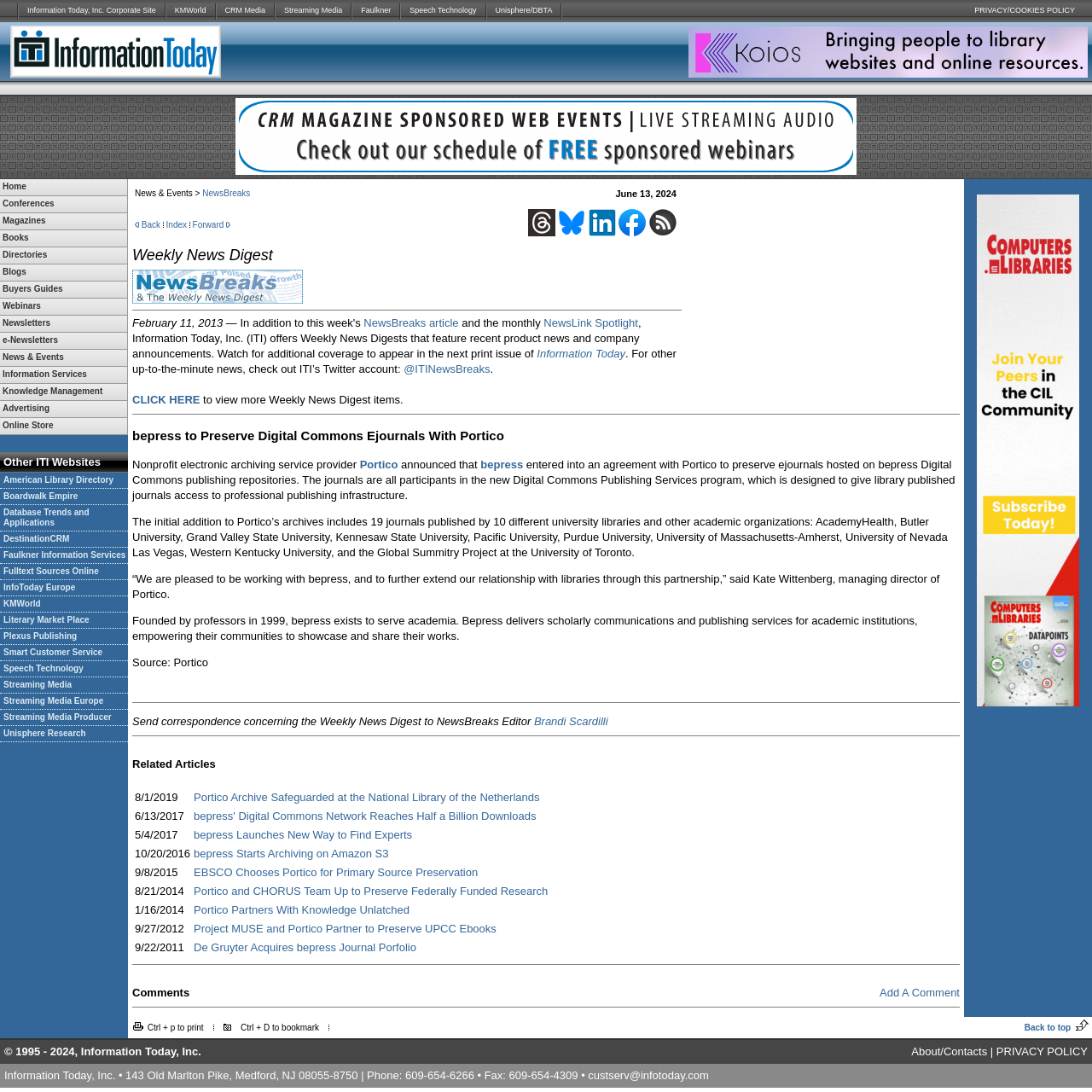Generate an in-depth caption that captures all aspects of the webpage.

The webpage is divided into several sections. At the top, there is a row of links to various websites, including Information Today, Inc. Corporate Site, KMWorld, CRM Media, Streaming Media, Faulkner, Speech Technology, and Unisphere/DBTA. Each link is separated by a small image. To the right of these links, there is a "PRIVACY/COOKIES POLICY" link.

Below this top section, there are three advertisements, each taking up a significant portion of the page. The first advertisement is an iframe with a width of approximately 63% of the page, located near the top left. The second advertisement is also an iframe, but it is wider, taking up around 78% of the page, and is located near the middle left. The third advertisement is another iframe, similar in size to the second one, and is located near the bottom left.

To the right of the advertisements, there is a long list of links to various resources, including Home, Conferences, Magazines, Books, Directories, Blogs, Buyers Guides, Webinars, Newsletters, e-Newsletters, News & Events, Information Services, Knowledge Management, Advertising, Online Store, and several other ITI websites. These links are organized into a table with multiple rows and columns.